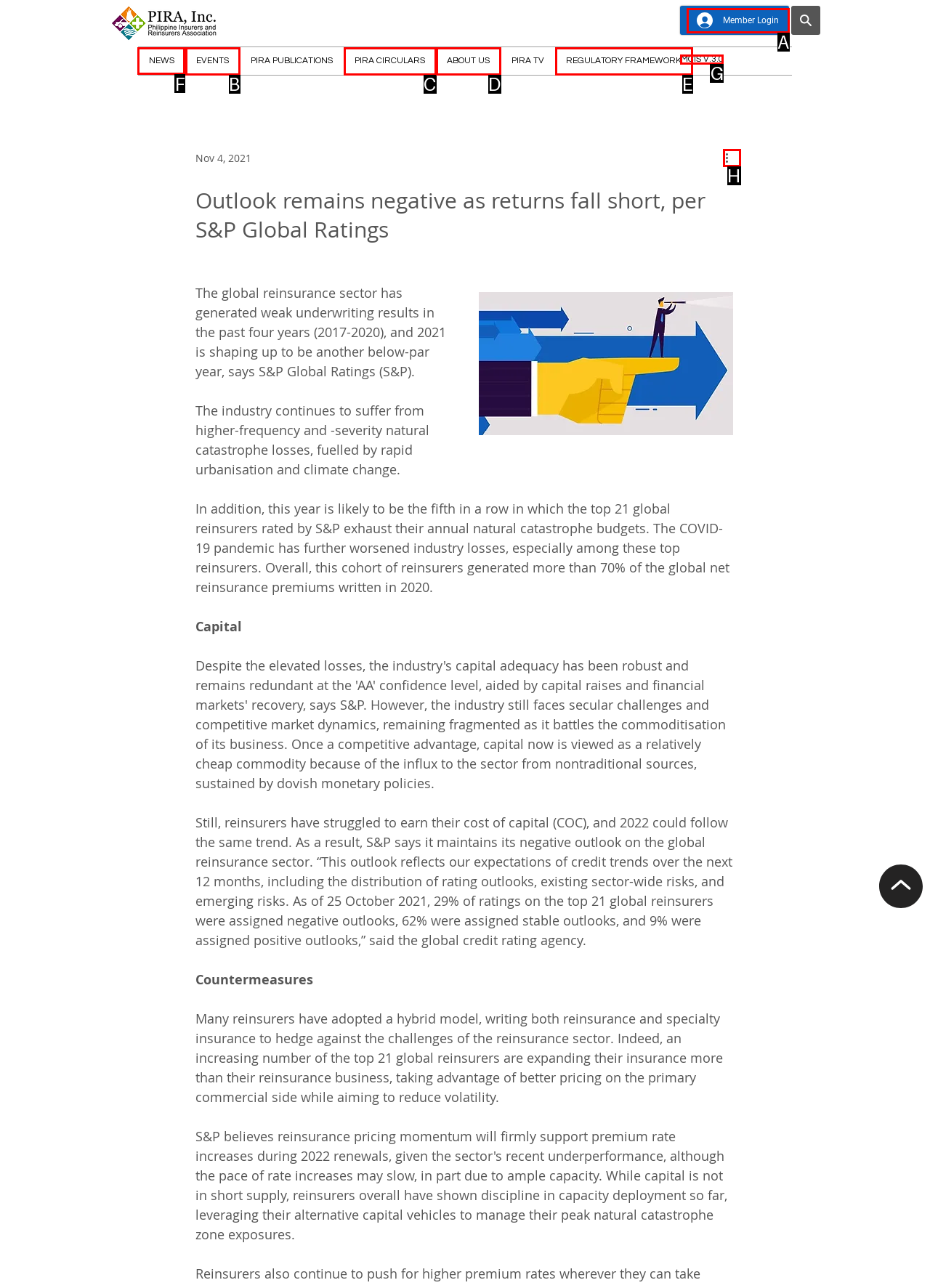Indicate which HTML element you need to click to complete the task: Go to NEWS page. Provide the letter of the selected option directly.

F